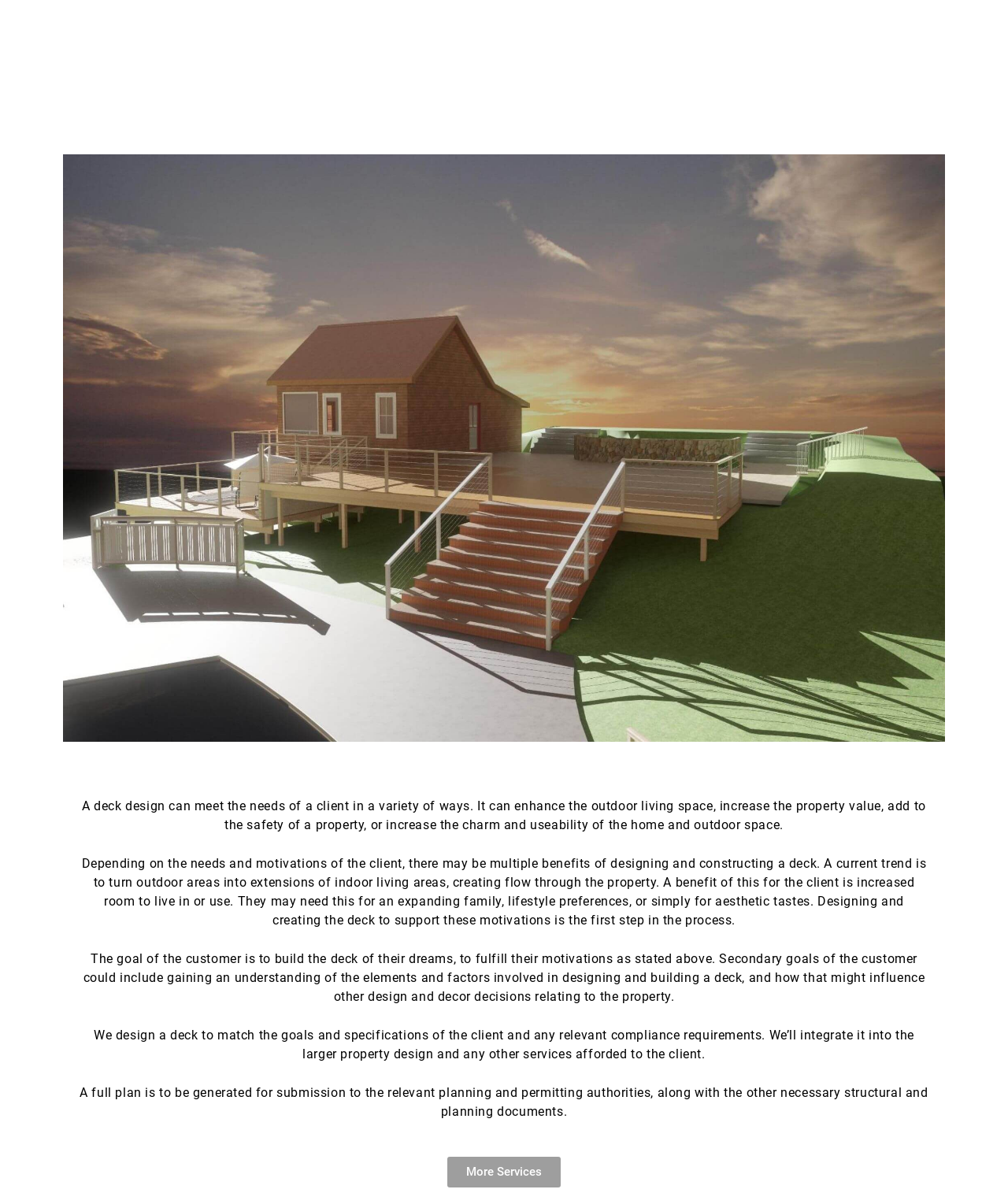Using details from the image, please answer the following question comprehensively:
What is the function of the 'More Services' button?

The 'More Services' button is likely to provide access to additional services related to deck design and construction, although the exact services are not specified on the current webpage.